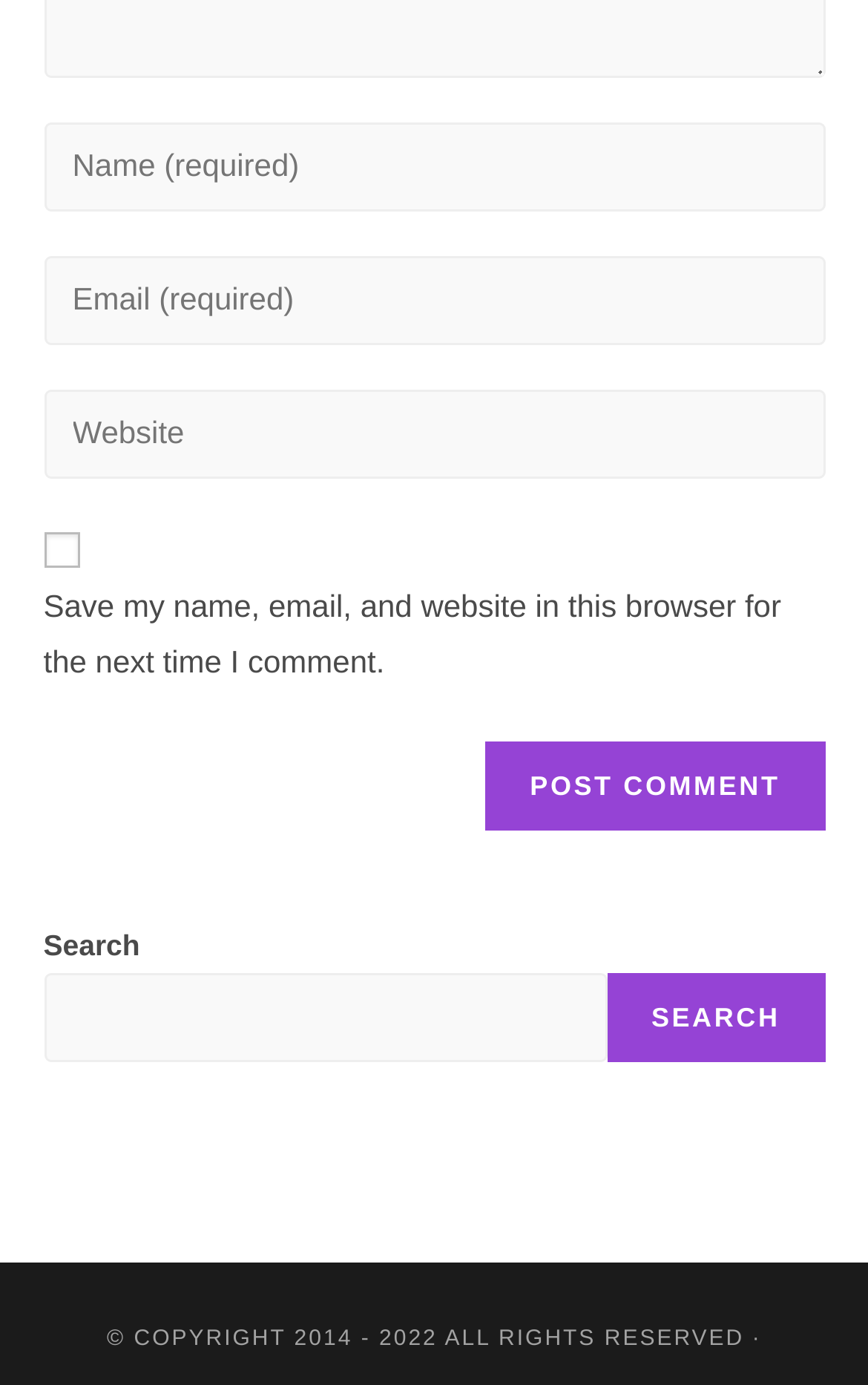What is the button below the textboxes for?
Please respond to the question with a detailed and informative answer.

The button is labeled 'Post Comment' and is located below the textboxes, indicating that it is used to submit the user's comment after filling in the required information.